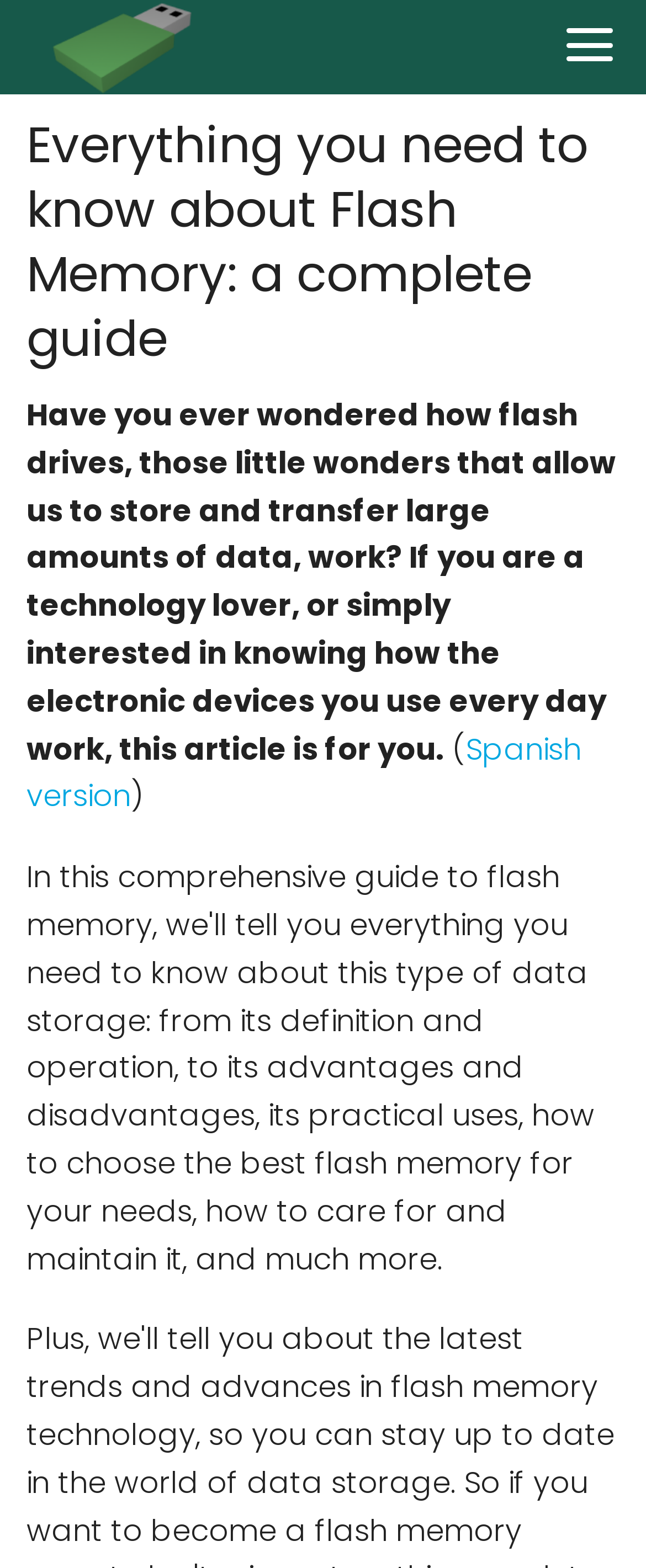What is the tone of the article? Based on the screenshot, please respond with a single word or phrase.

Informative and neutral